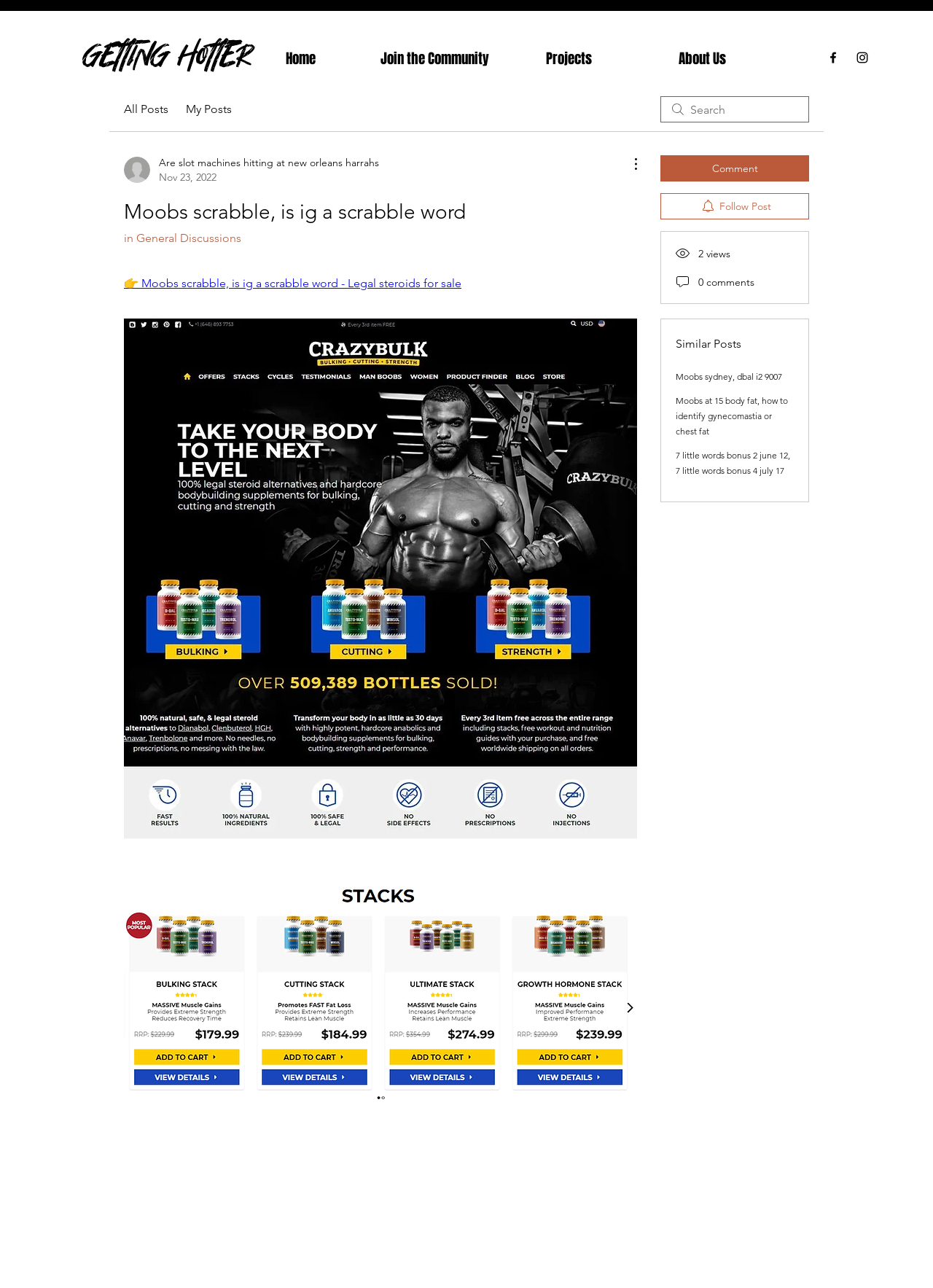What is the number of views of the current post?
Answer the question in as much detail as possible.

I looked at the post information section, where it says '2 views'. This indicates that the current post has been viewed 2 times.